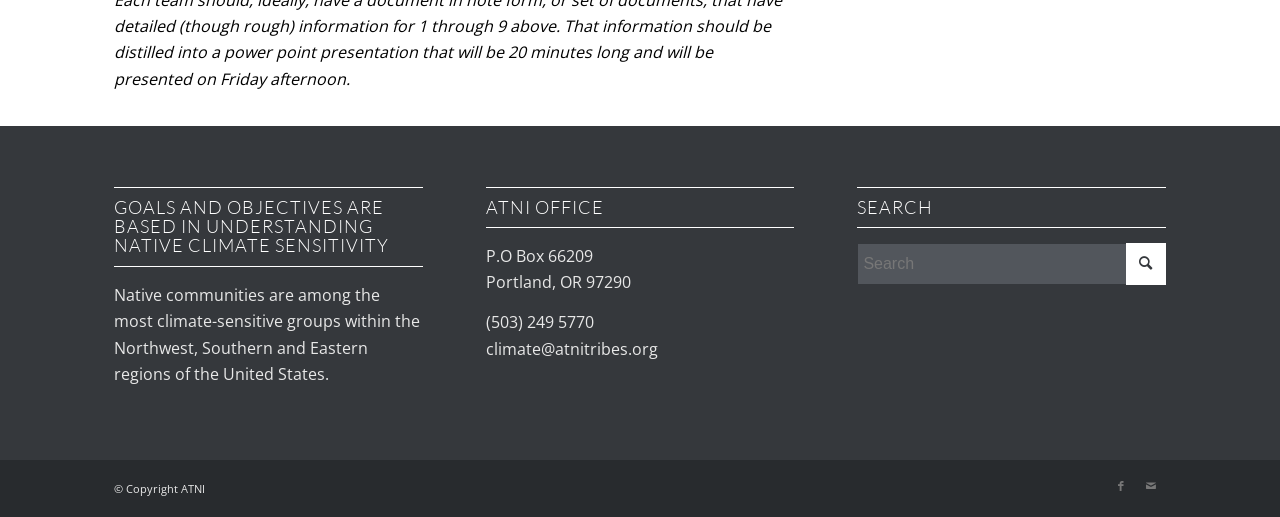What is the email address of ATNI office?
From the details in the image, provide a complete and detailed answer to the question.

I found the email address of ATNI office by looking at the StaticText element under the 'ATNI OFFICE' heading, which is 'climate@atnitribes.org'.